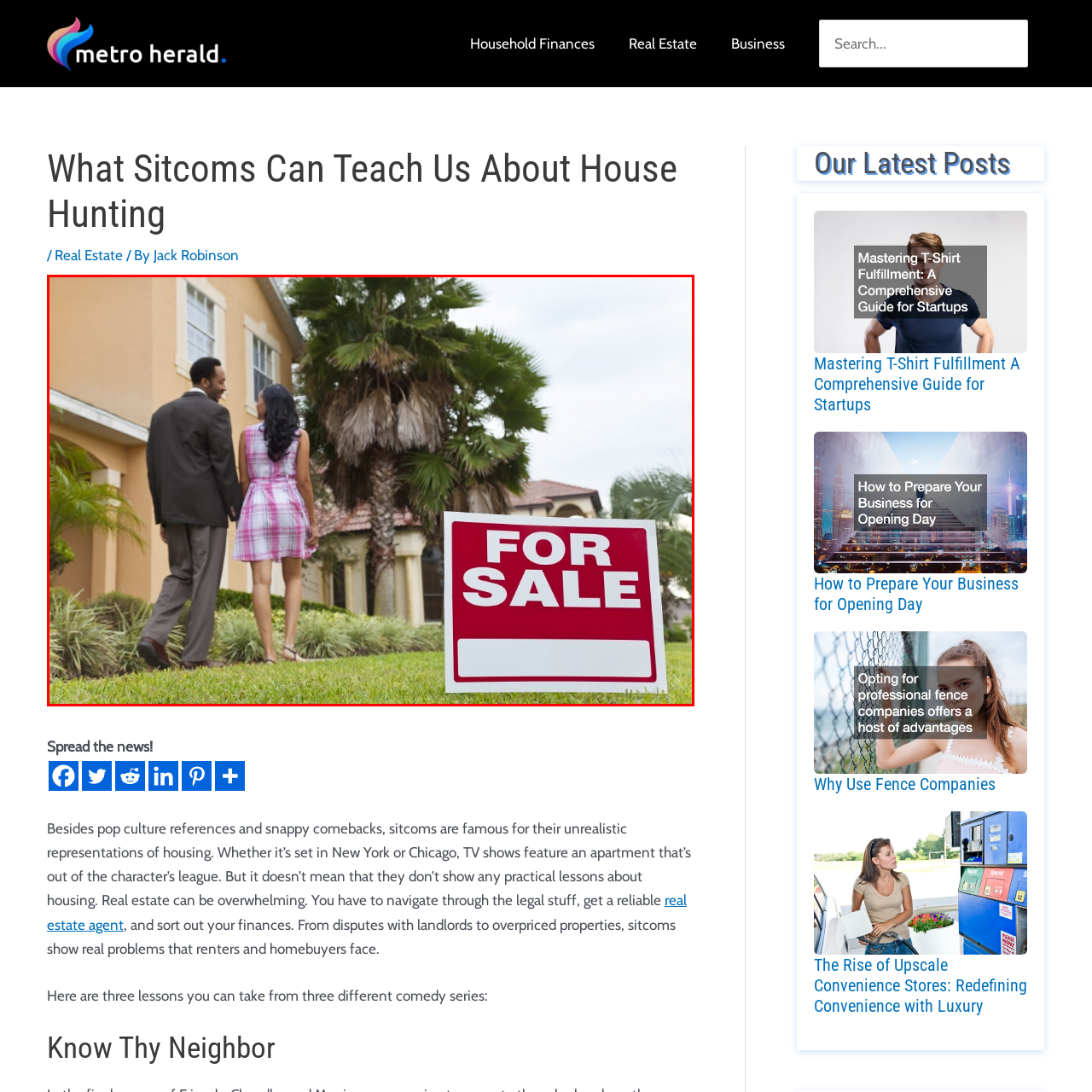View the image highlighted in red and provide one word or phrase: What is the purpose of the sign in the foreground?

FOR SALE